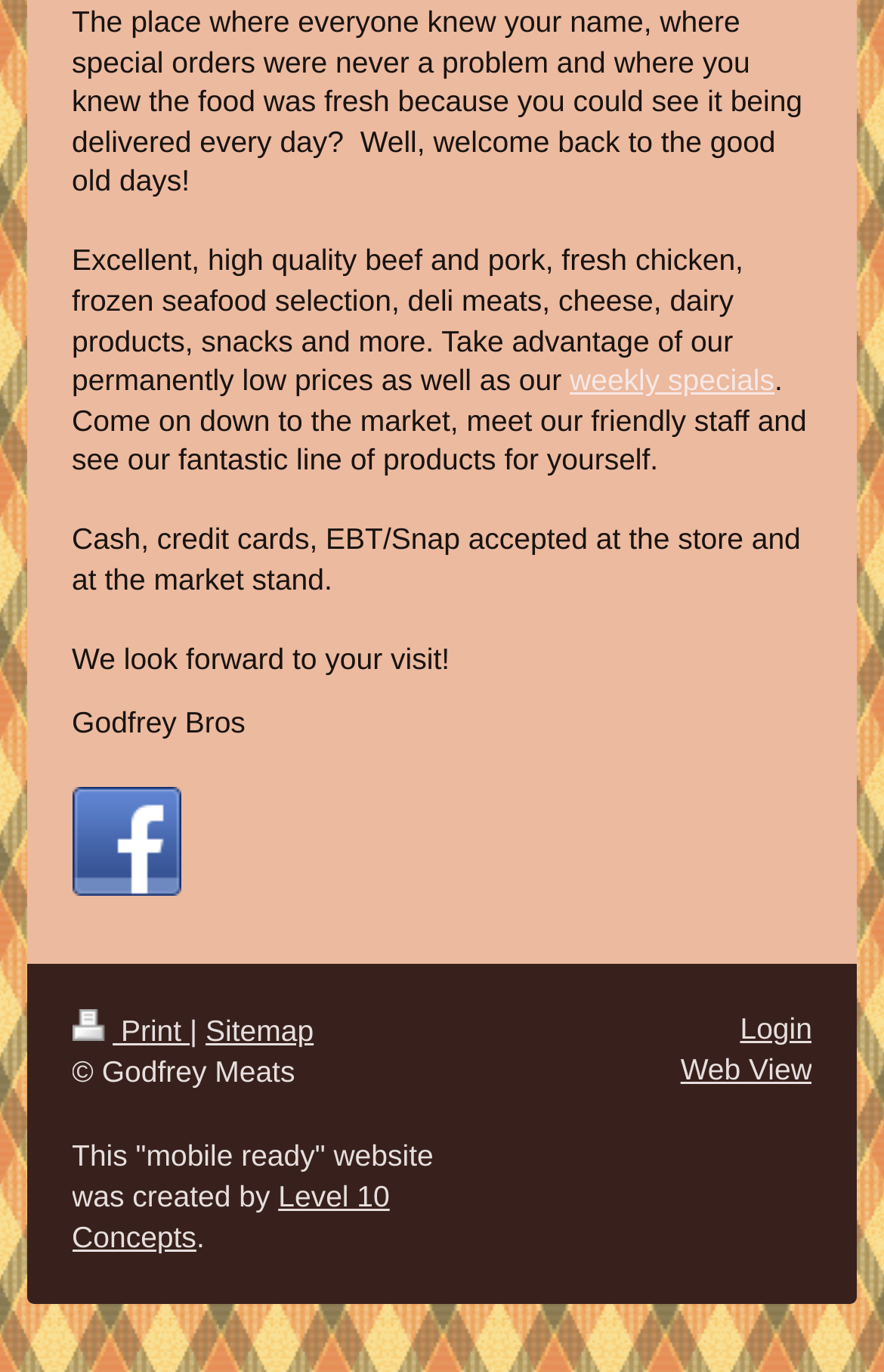Using the provided description Print, find the bounding box coordinates for the UI element. Provide the coordinates in (top-left x, top-left y, bottom-right x, bottom-right y) format, ensuring all values are between 0 and 1.

[0.081, 0.739, 0.215, 0.764]